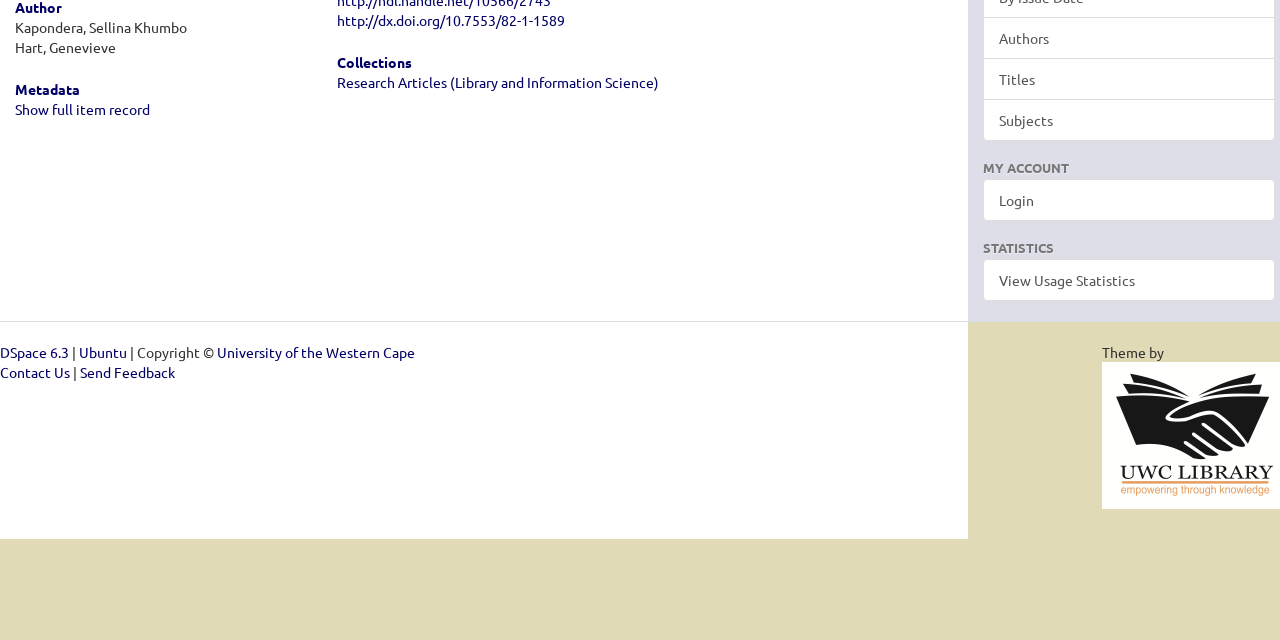Given the element description, predict the bounding box coordinates in the format (top-left x, top-left y, bottom-right x, bottom-right y). Make sure all values are between 0 and 1. Here is the element description: DSpace 6.3

[0.0, 0.536, 0.054, 0.564]